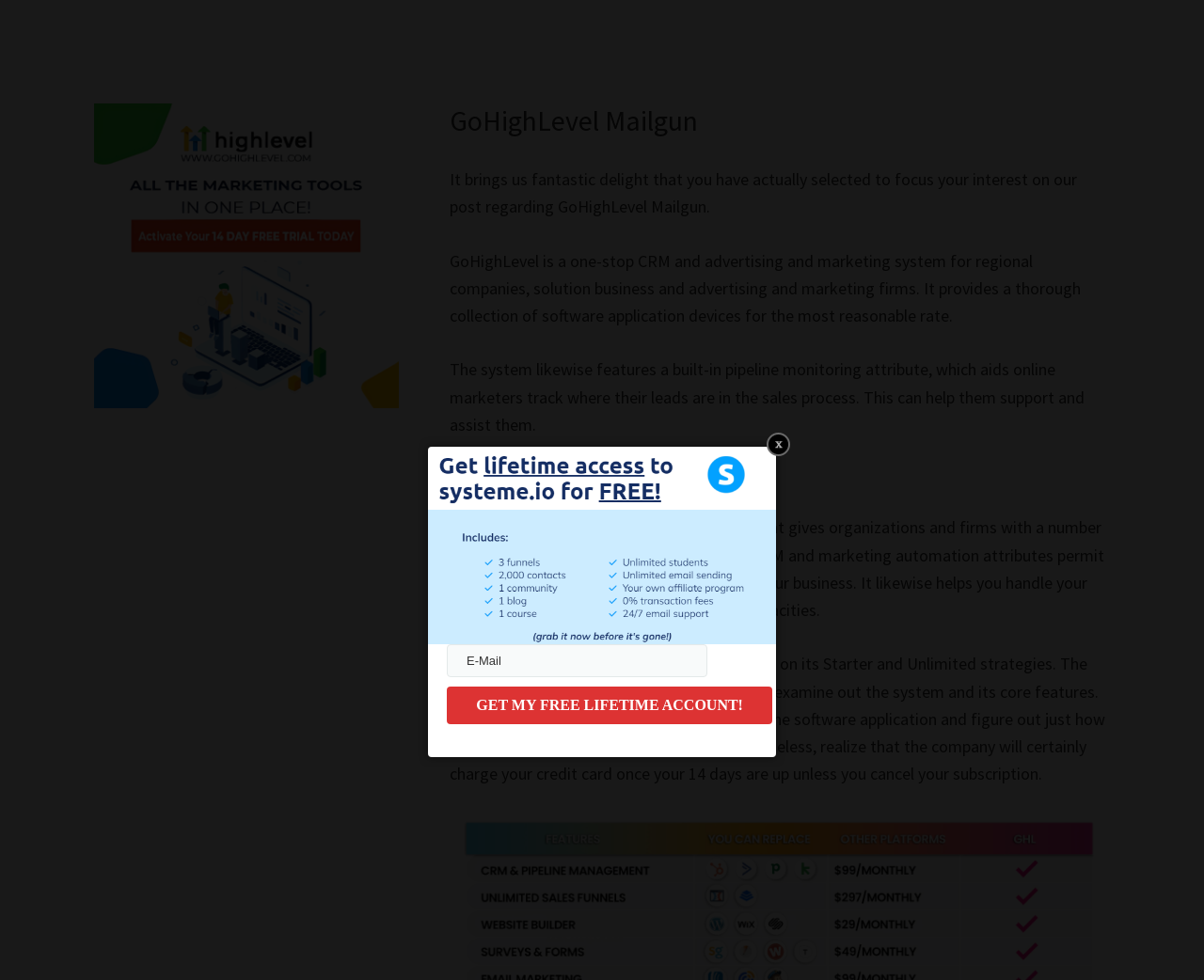Respond with a single word or phrase to the following question:
What is the purpose of the pipeline tracking feature?

To support and assist leads